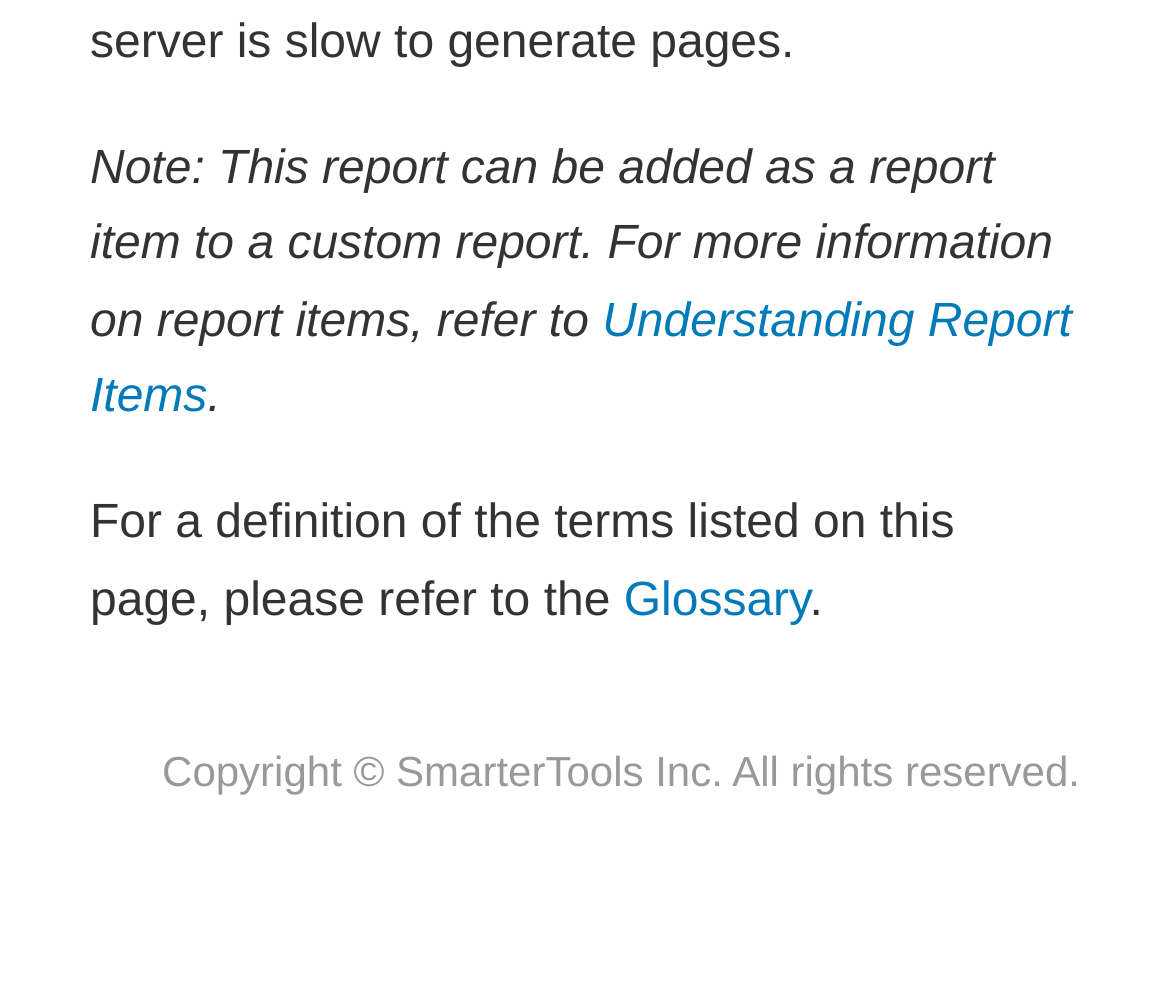Provide the bounding box coordinates of the UI element that matches the description: "Understanding Report Items".

[0.077, 0.297, 0.916, 0.426]